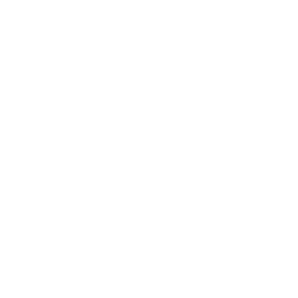What type of products are highlighted in the section?
Based on the visual content, answer with a single word or a brief phrase.

Workstation and storage solutions